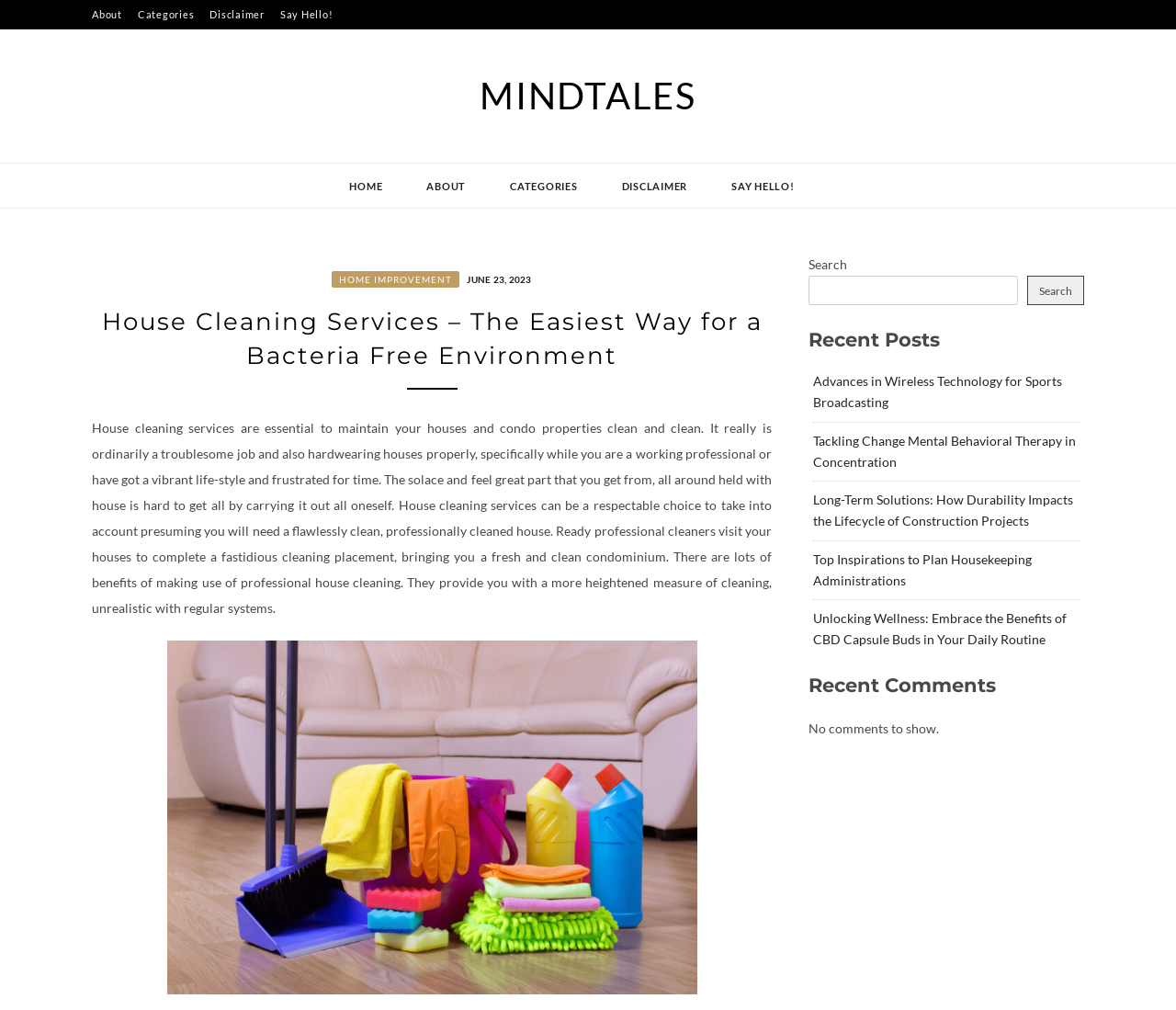Find the bounding box coordinates for the HTML element specified by: "Hell Over Hammaburg".

None